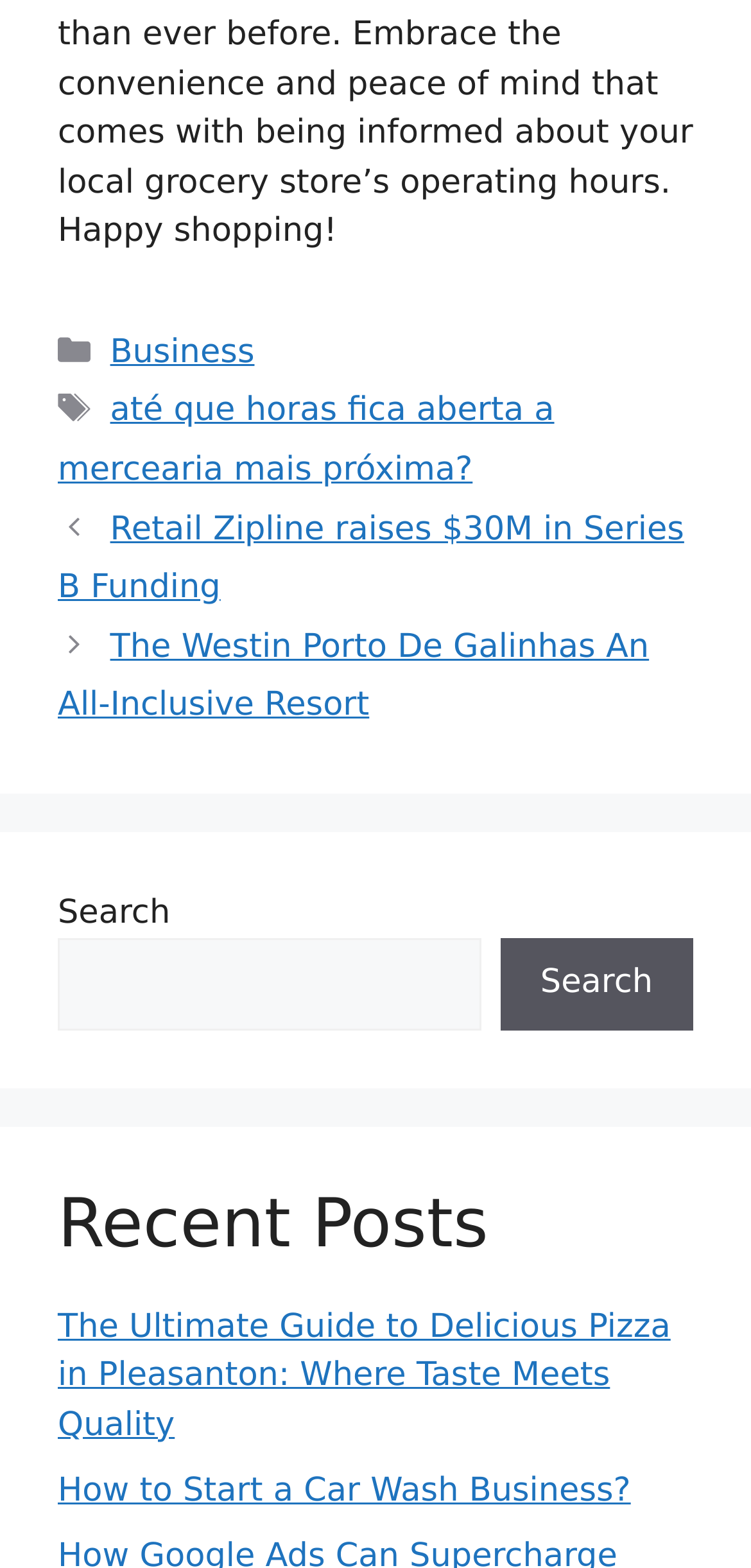Kindly determine the bounding box coordinates of the area that needs to be clicked to fulfill this instruction: "Search for something".

[0.077, 0.599, 0.64, 0.657]